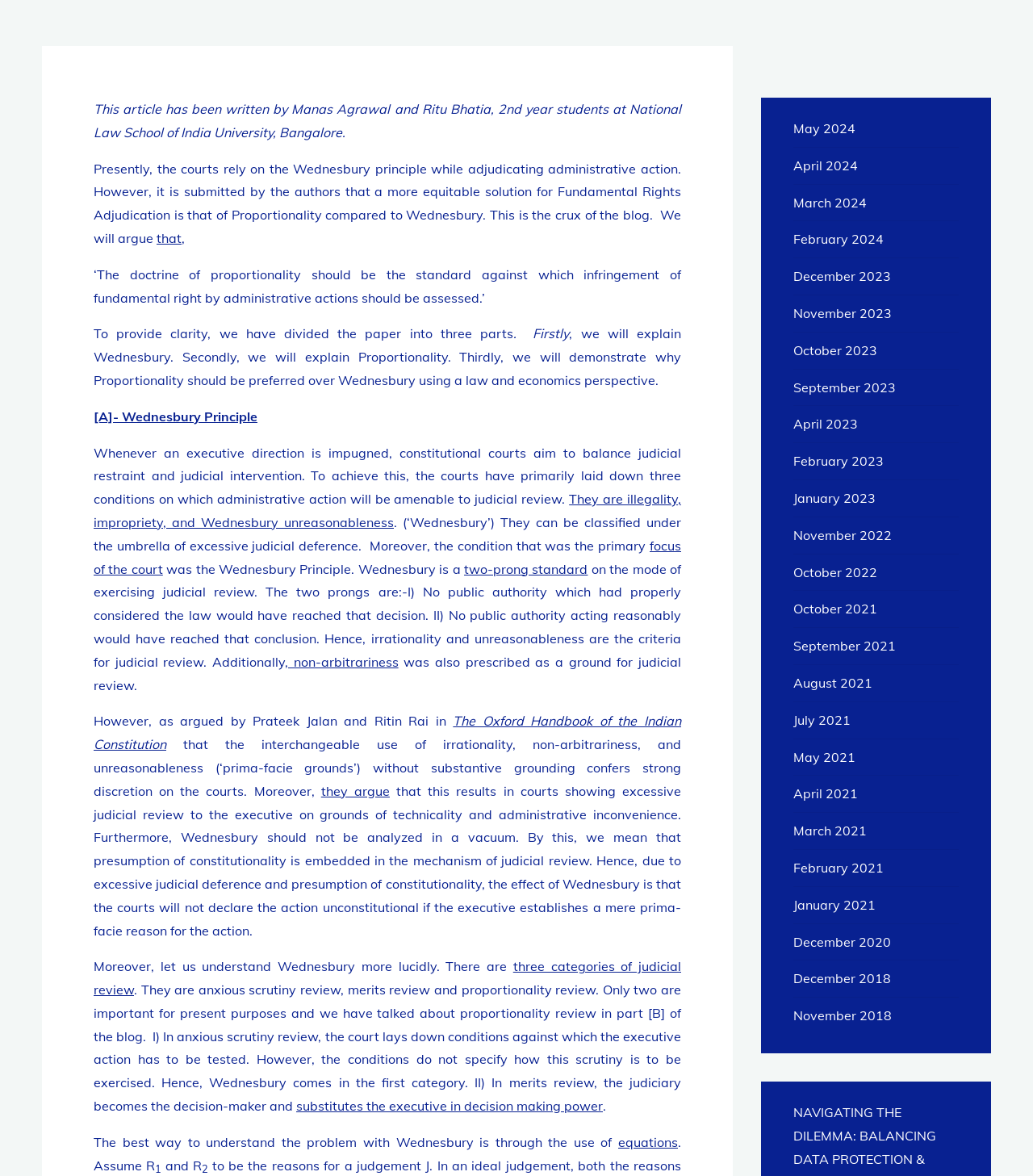Ascertain the bounding box coordinates for the UI element detailed here: "three categories of judicial review". The coordinates should be provided as [left, top, right, bottom] with each value being a float between 0 and 1.

[0.091, 0.815, 0.659, 0.848]